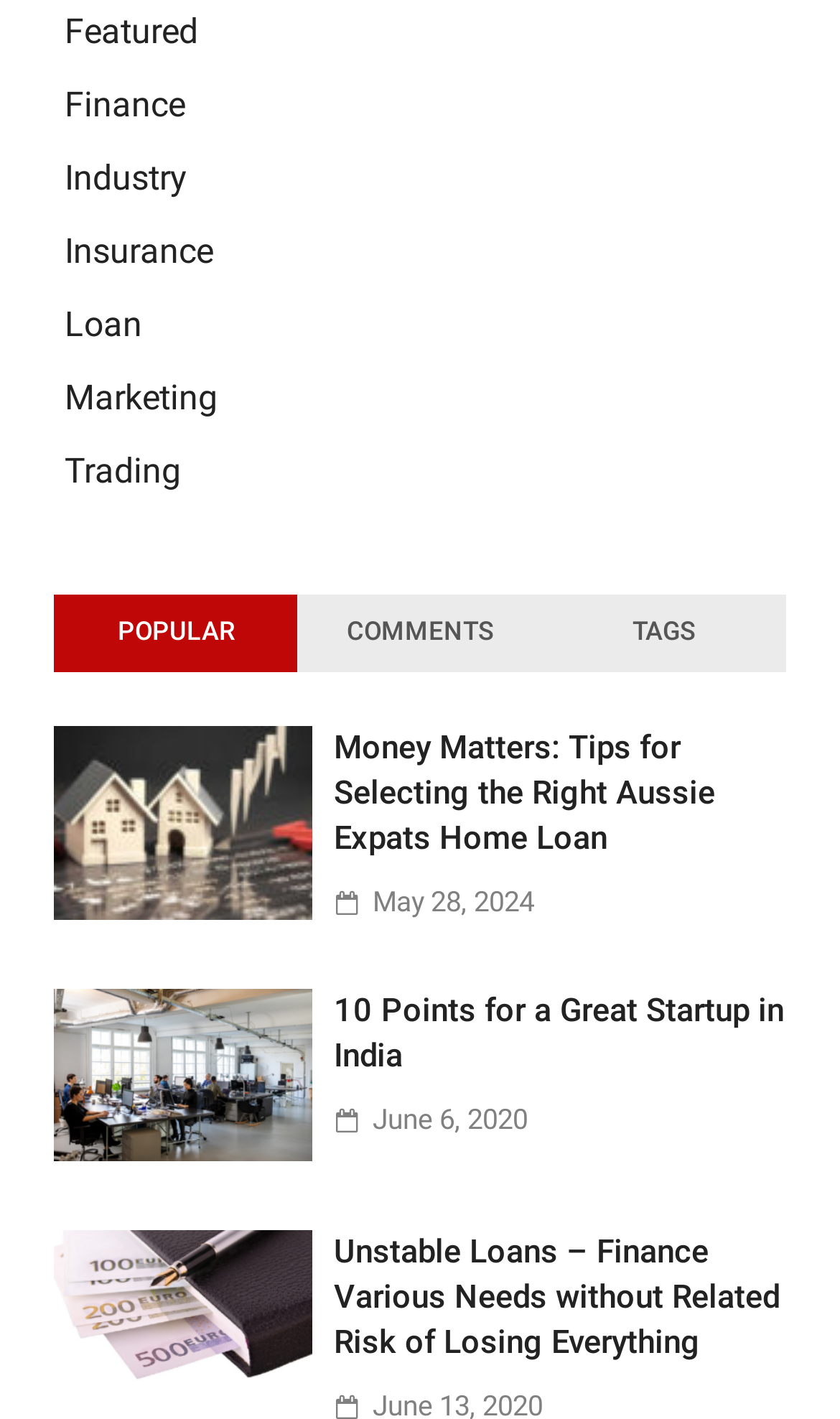Identify the bounding box coordinates of the region that needs to be clicked to carry out this instruction: "Select the 'COMMENTS' tab". Provide these coordinates as four float numbers ranging from 0 to 1, i.e., [left, top, right, bottom].

[0.355, 0.419, 0.645, 0.473]